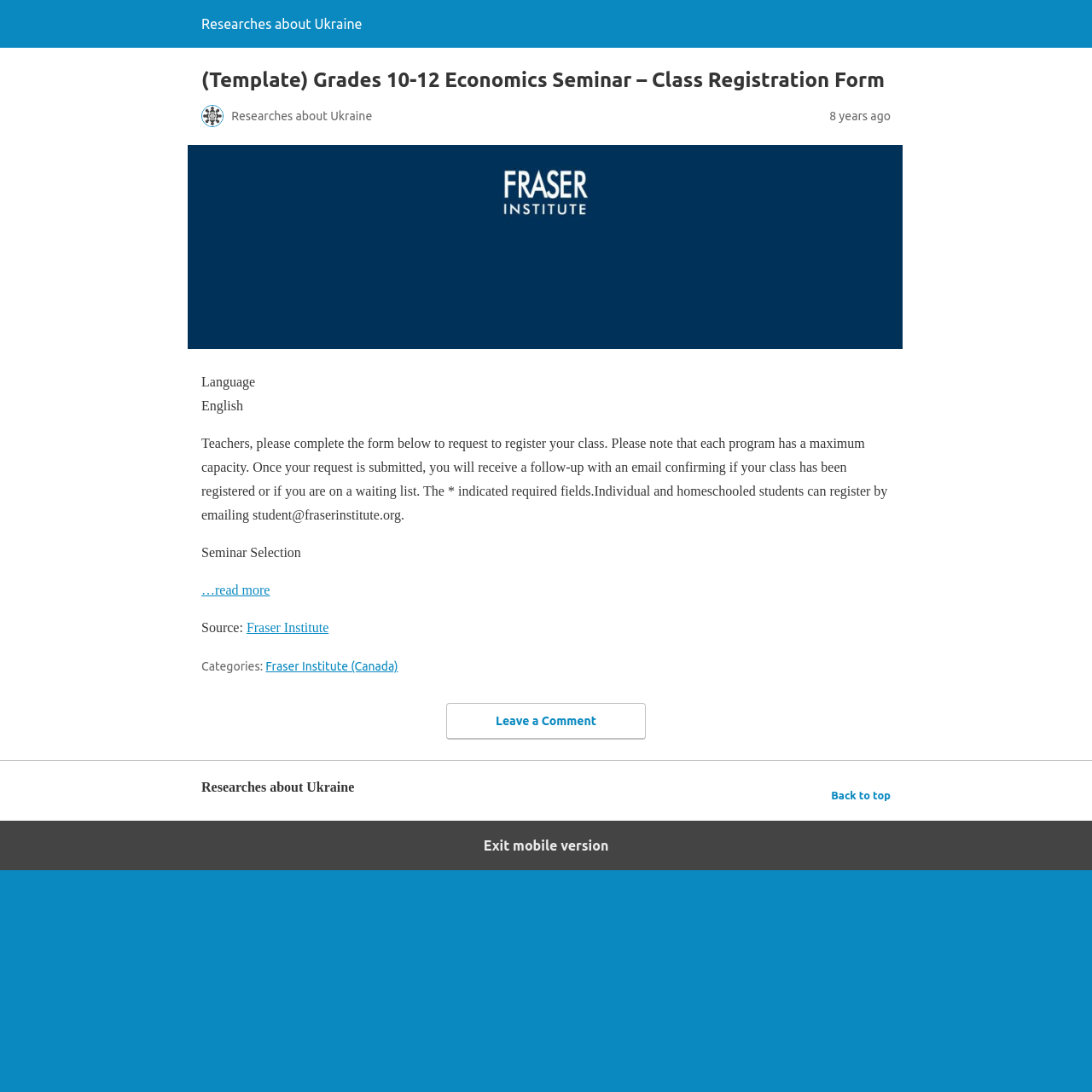Determine and generate the text content of the webpage's headline.

(Template) Grades 10-12 Economics Seminar – Class Registration Form